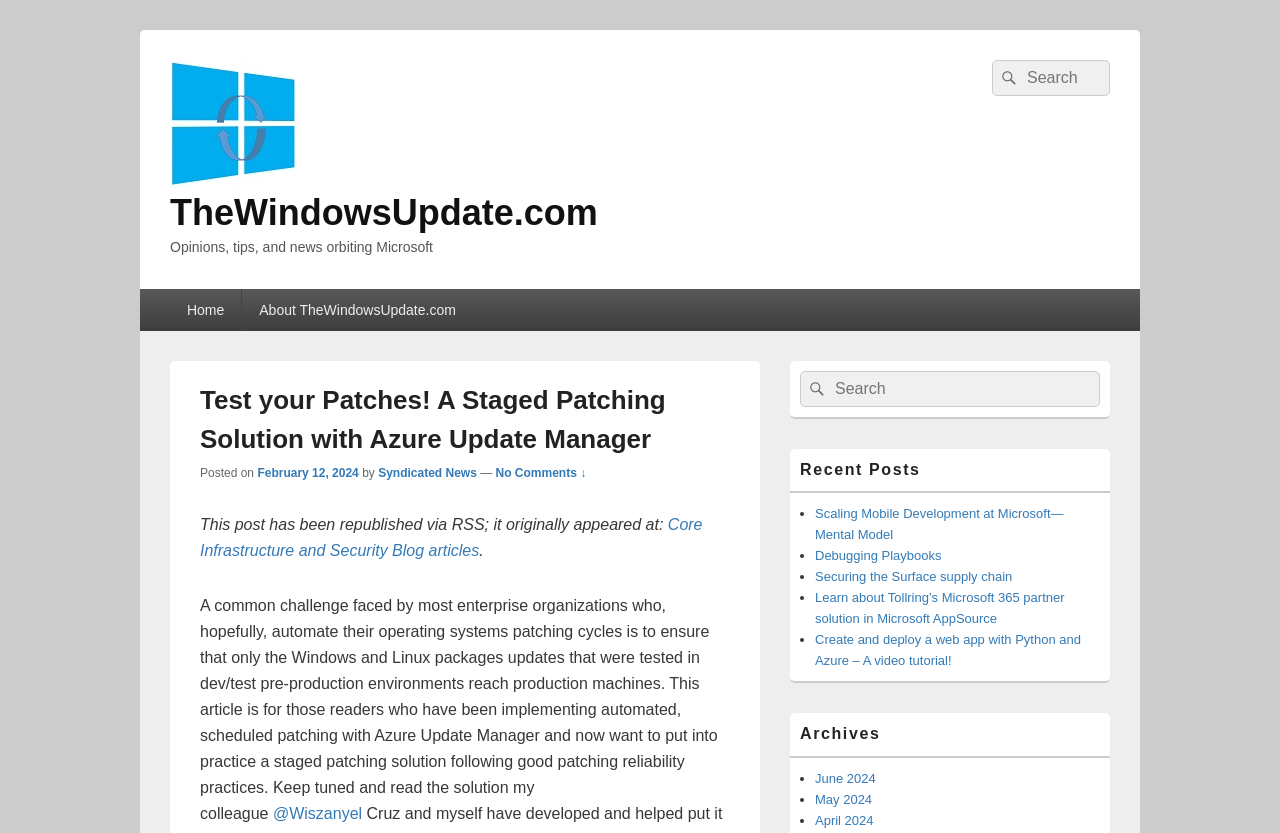Determine the bounding box coordinates for the clickable element to execute this instruction: "Go to Home page". Provide the coordinates as four float numbers between 0 and 1, i.e., [left, top, right, bottom].

[0.133, 0.347, 0.189, 0.397]